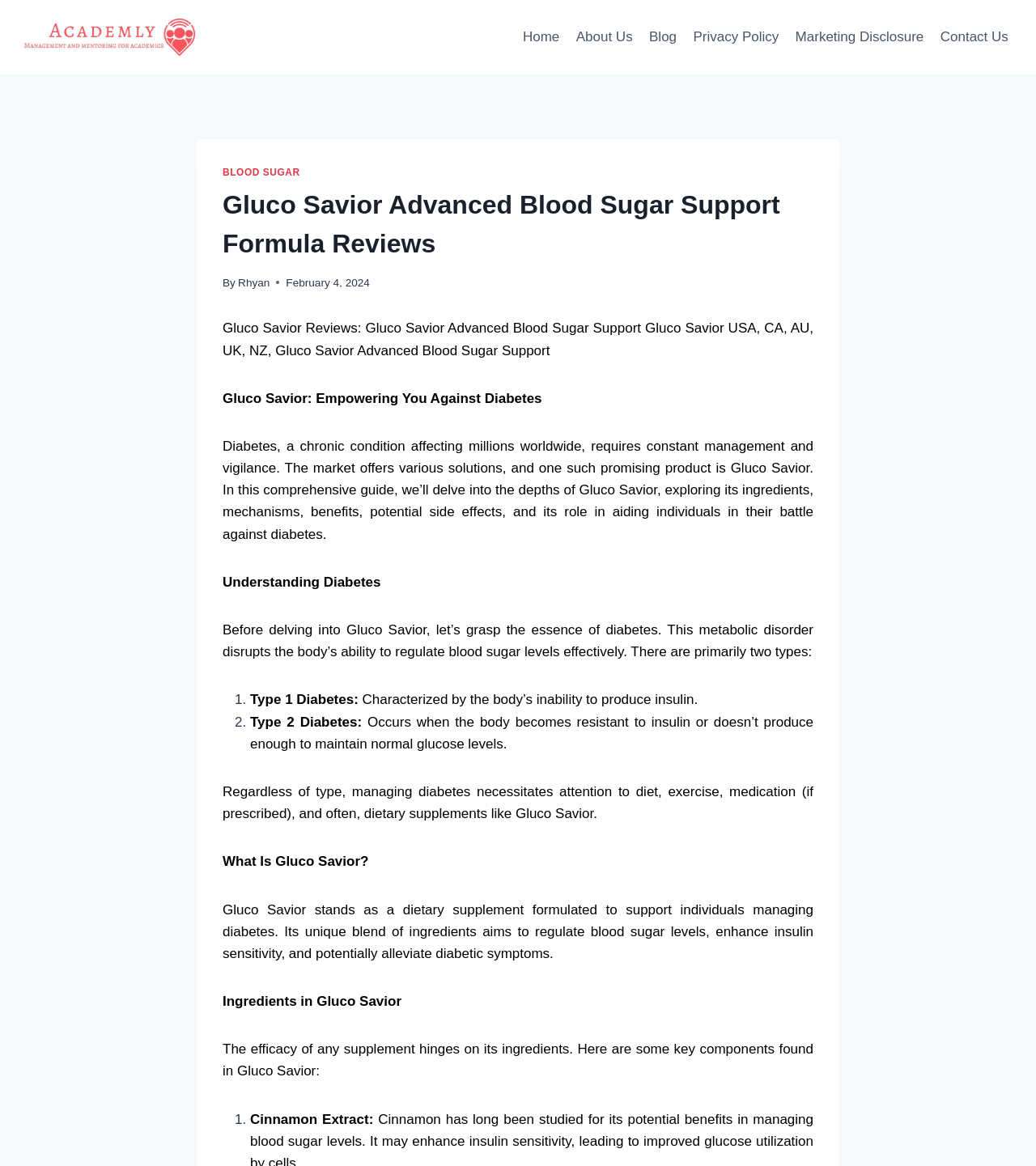Provide a one-word or short-phrase answer to the question:
What is the name of the product reviewed on this webpage?

Gluco Savior